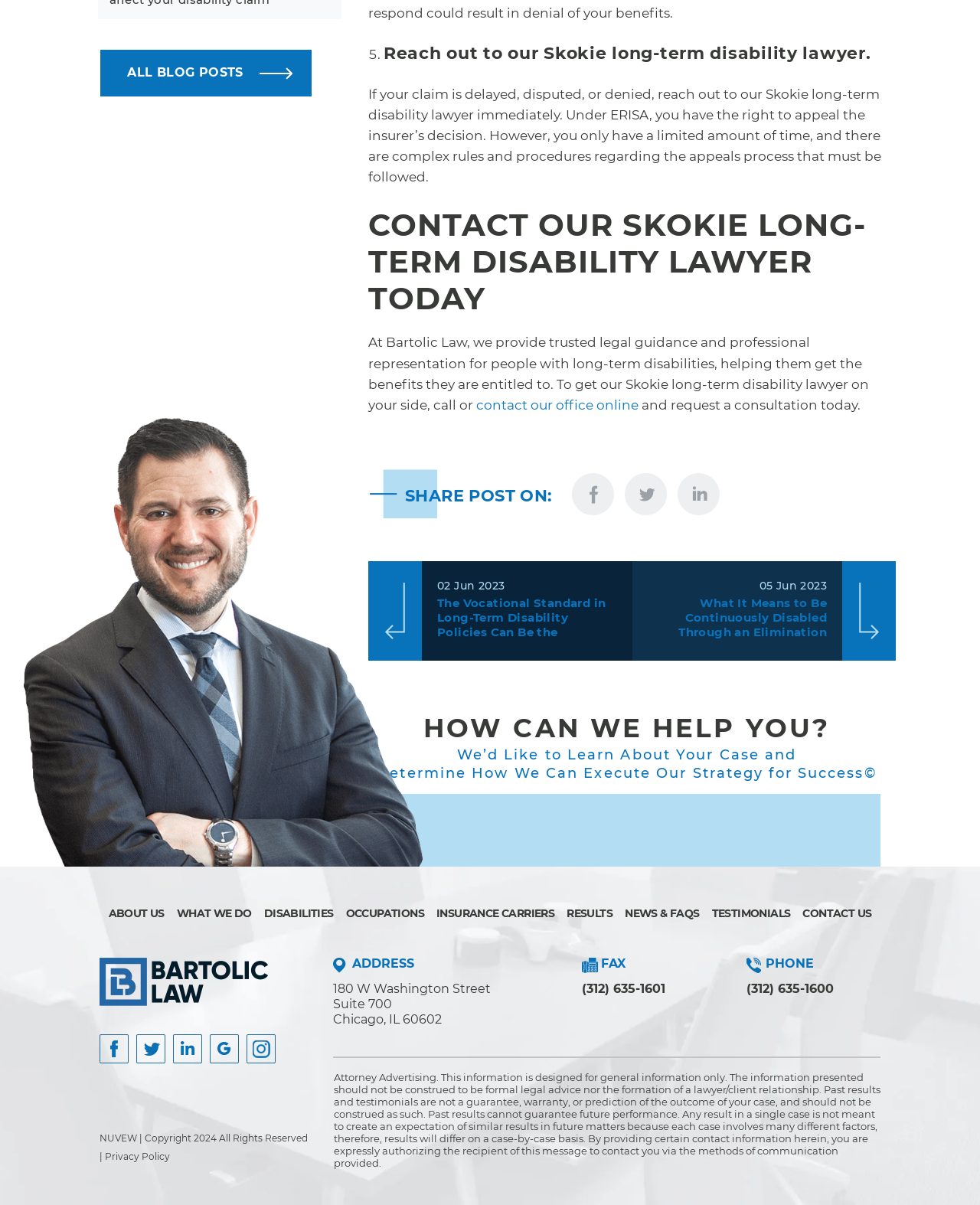Can you provide the bounding box coordinates for the element that should be clicked to implement the instruction: "Learn about the law firm"?

[0.111, 0.752, 0.174, 0.764]